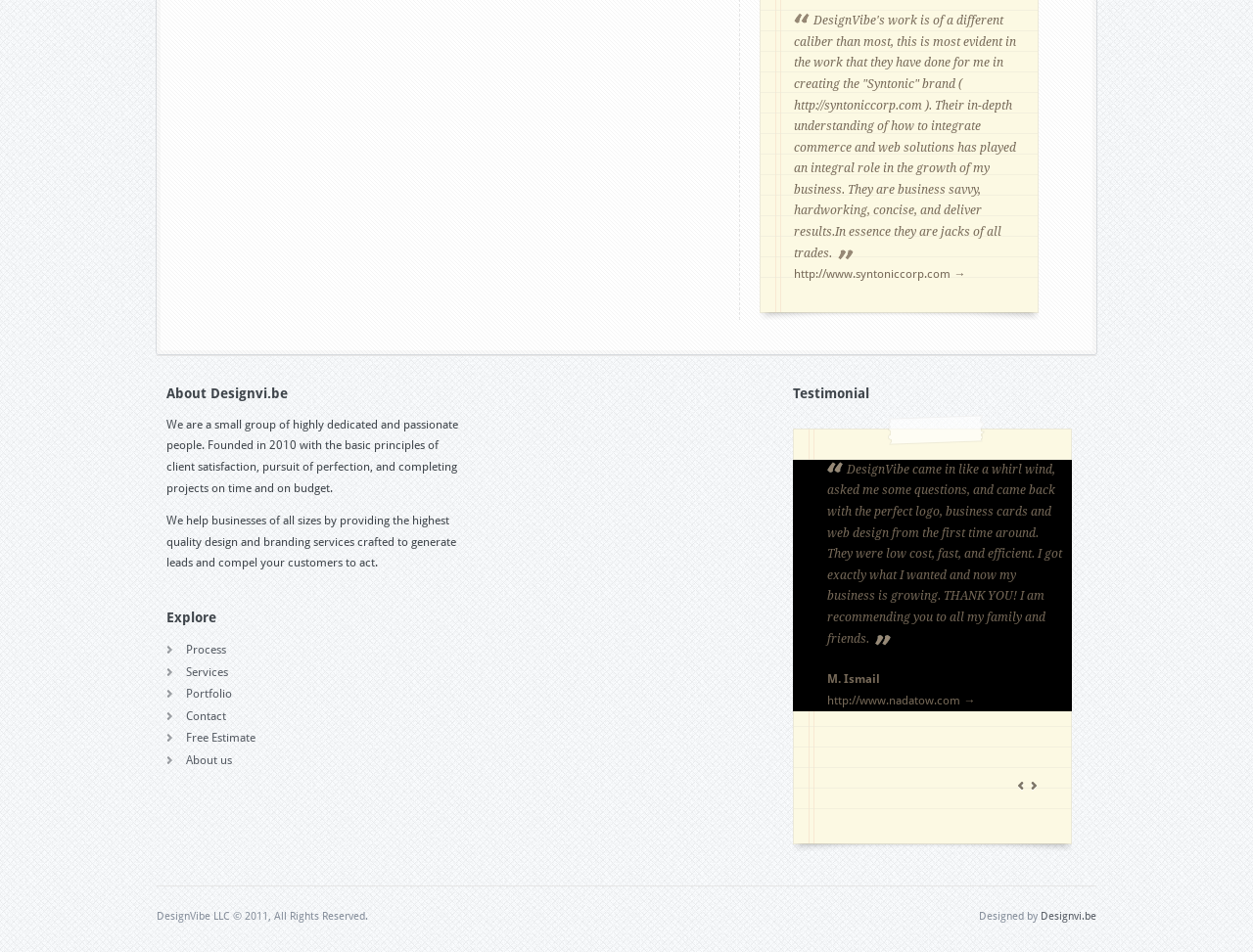Locate the bounding box coordinates for the element described below: "Portfolio". The coordinates must be four float values between 0 and 1, formatted as [left, top, right, bottom].

[0.148, 0.722, 0.185, 0.736]